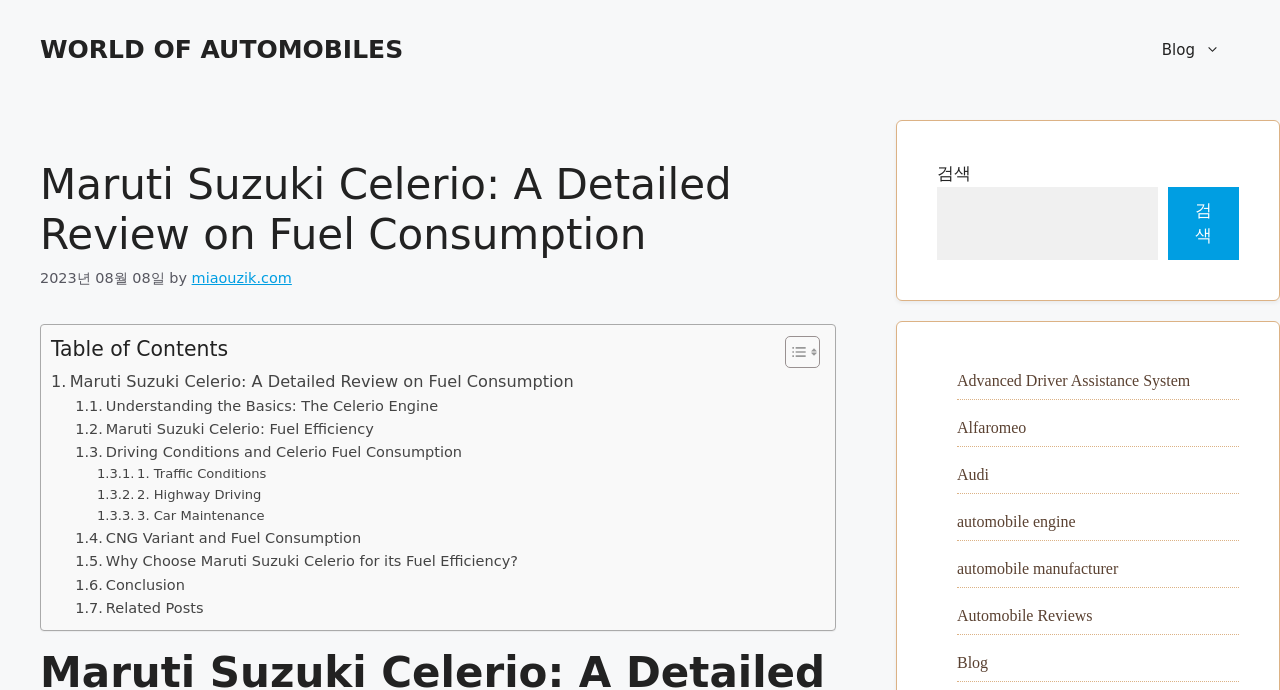Locate the bounding box coordinates of the segment that needs to be clicked to meet this instruction: "Click on the 'Advanced Driver Assistance System' link".

[0.748, 0.538, 0.93, 0.563]